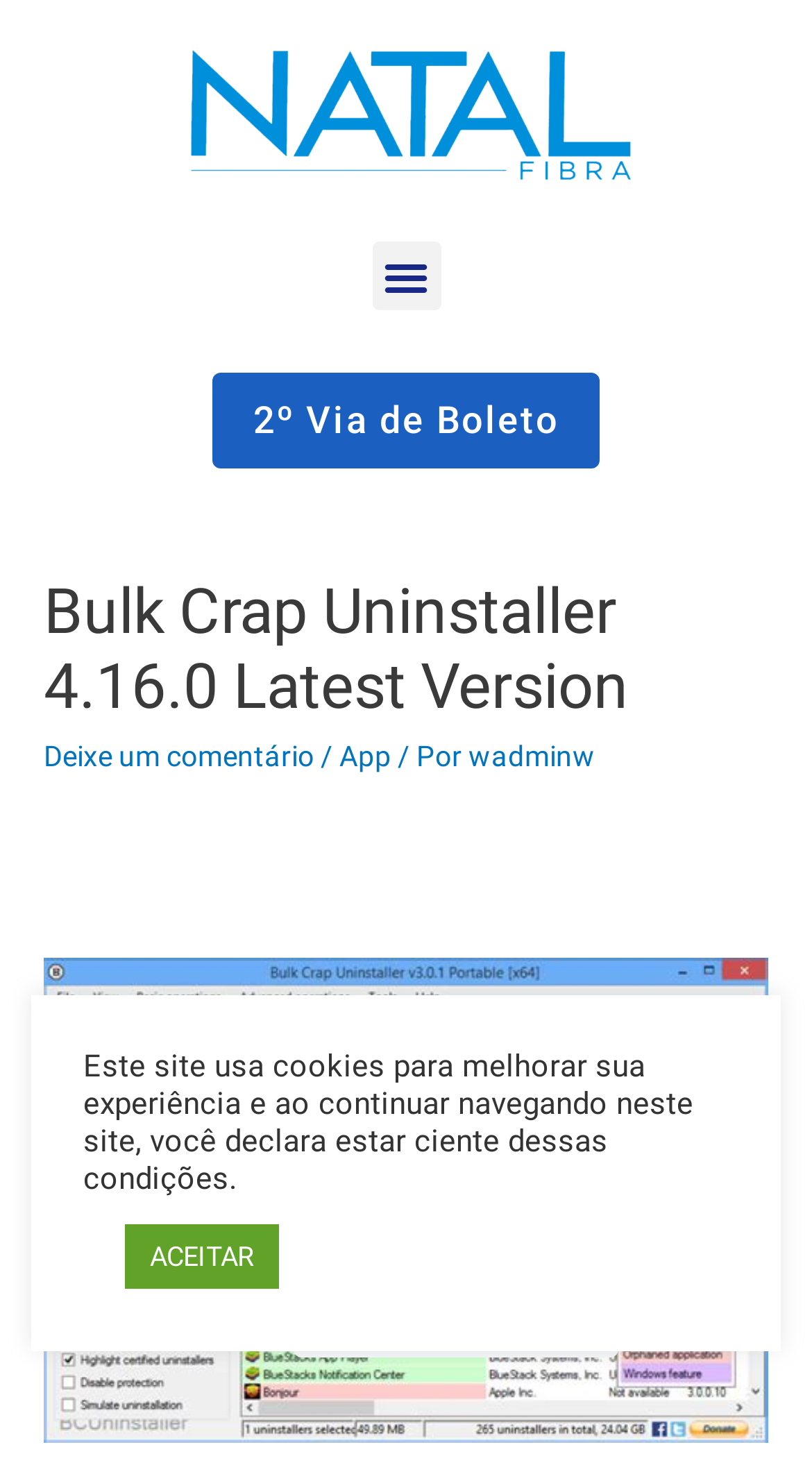Reply to the question with a single word or phrase:
What is the name of the software version mentioned on the webpage?

Bulk Crap Uninstaller 4.16.0